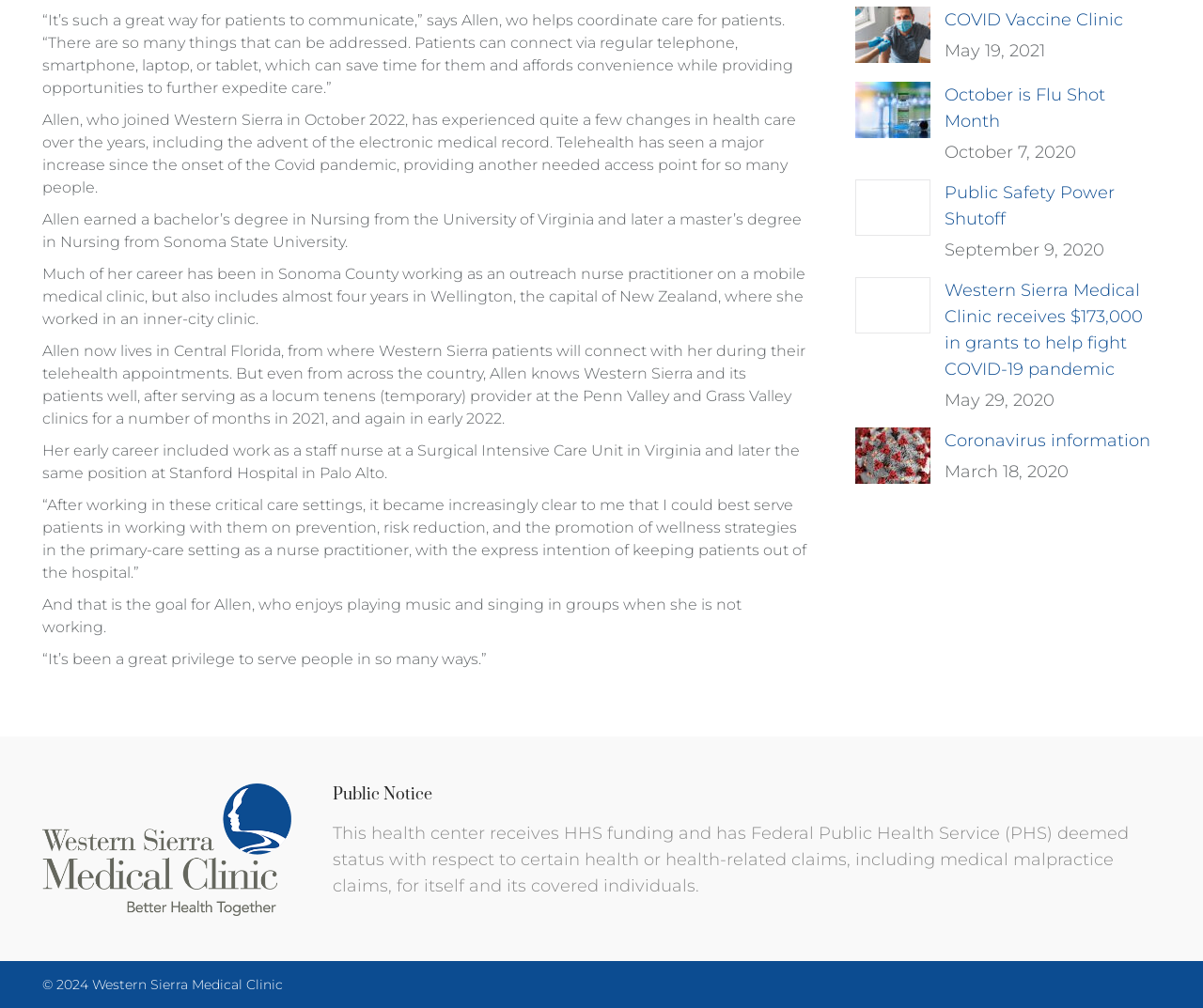Using the provided description October is Flu Shot Month, find the bounding box coordinates for the UI element. Provide the coordinates in (top-left x, top-left y, bottom-right x, bottom-right y) format, ensuring all values are between 0 and 1.

[0.785, 0.081, 0.965, 0.133]